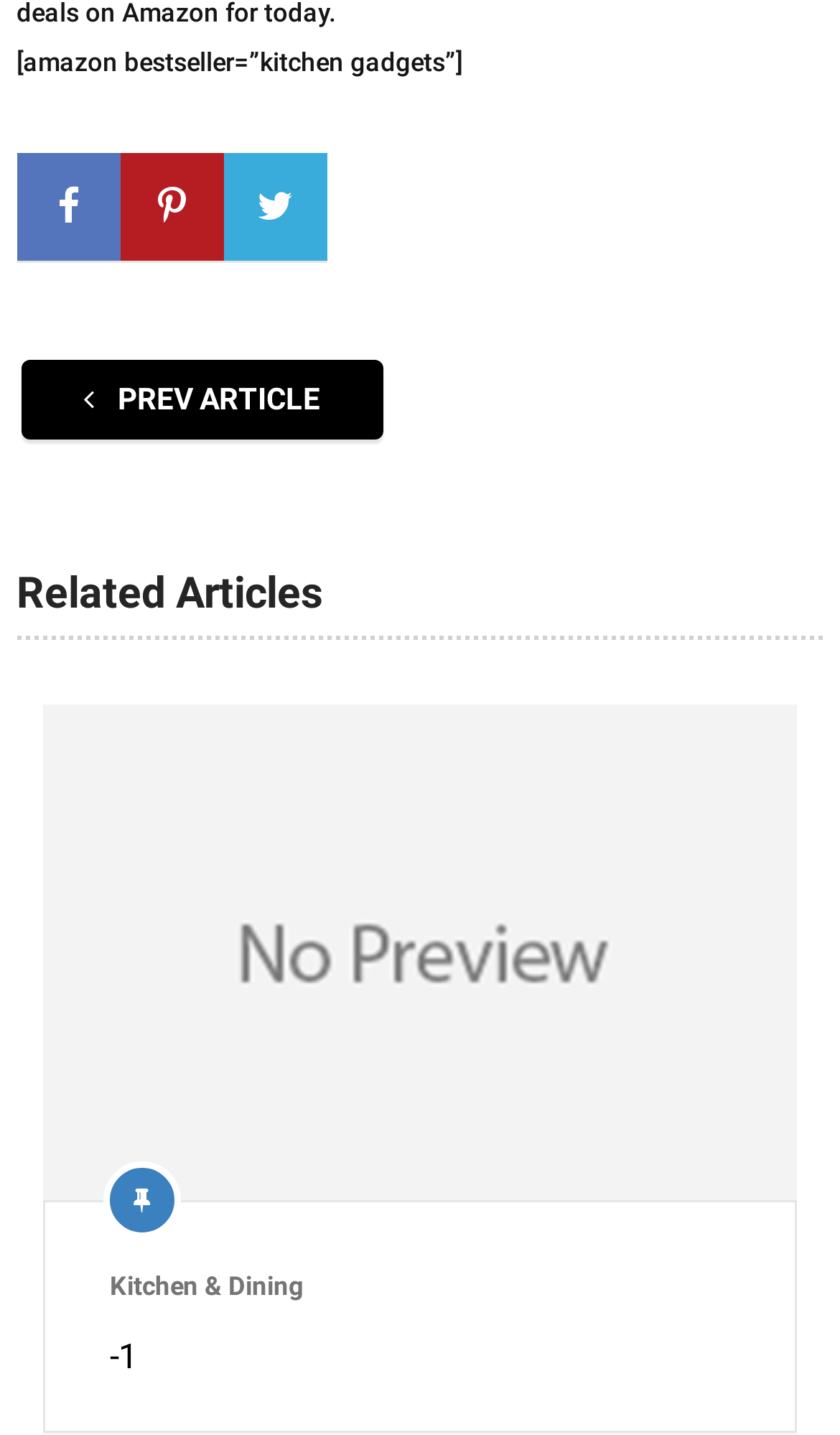Provide the bounding box coordinates for the area that should be clicked to complete the instruction: "View the related articles".

[0.02, 0.399, 0.98, 0.447]